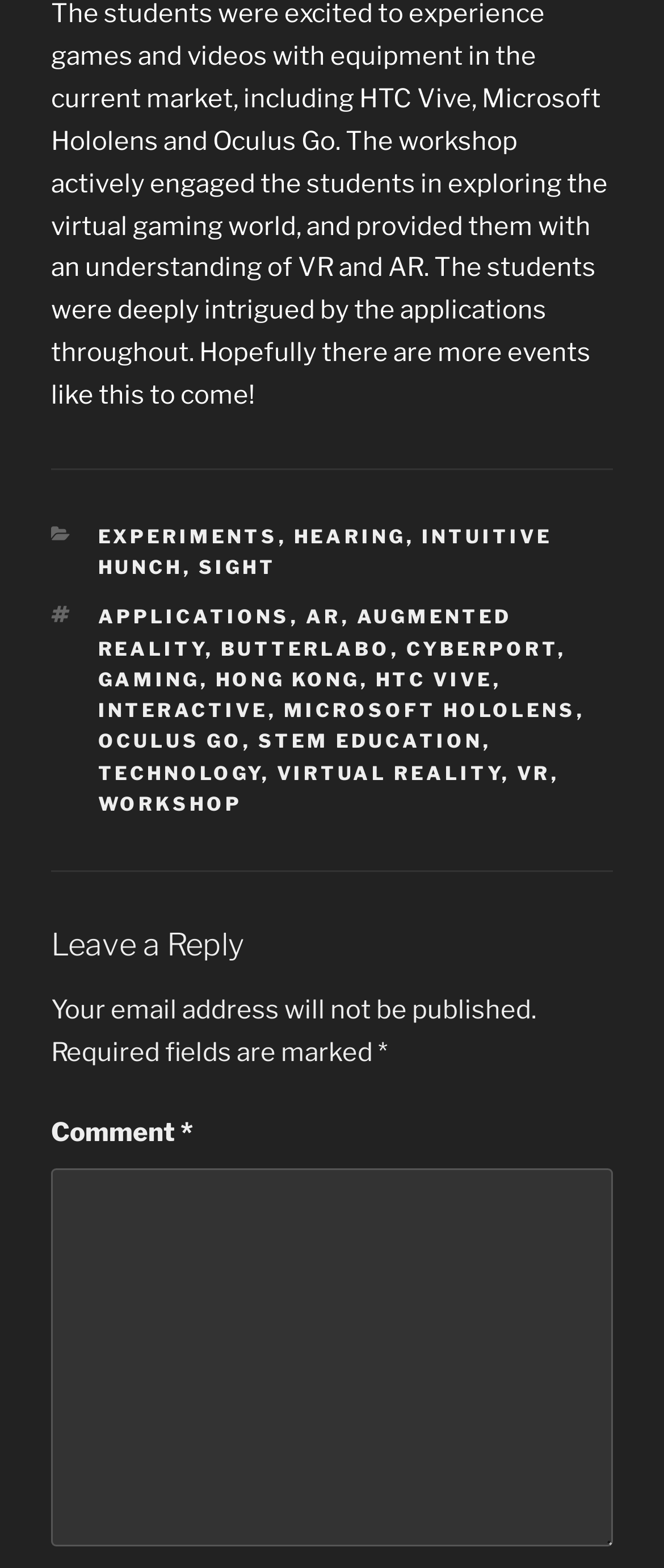What is the email address policy on this website?
Carefully examine the image and provide a detailed answer to the question.

There is a message on the webpage that says 'Your email address will not be published.' This suggests that the website has a policy of not publishing email addresses, likely to protect user privacy.